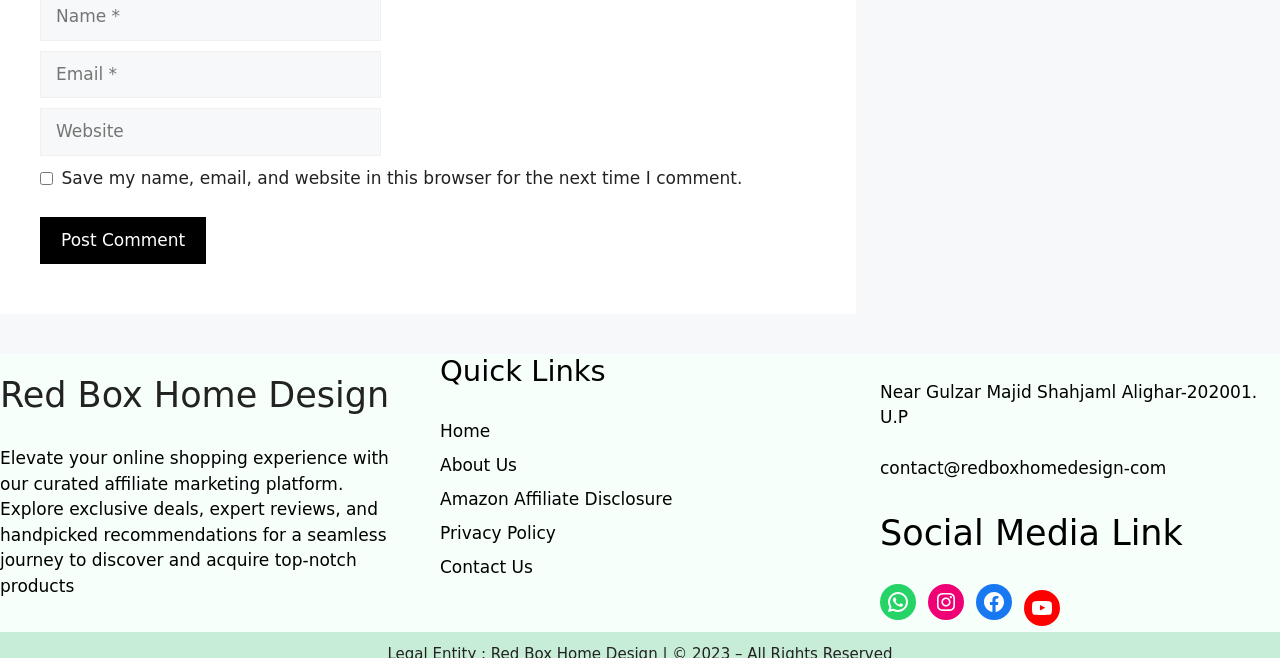Locate the bounding box coordinates of the item that should be clicked to fulfill the instruction: "Check the next page".

None